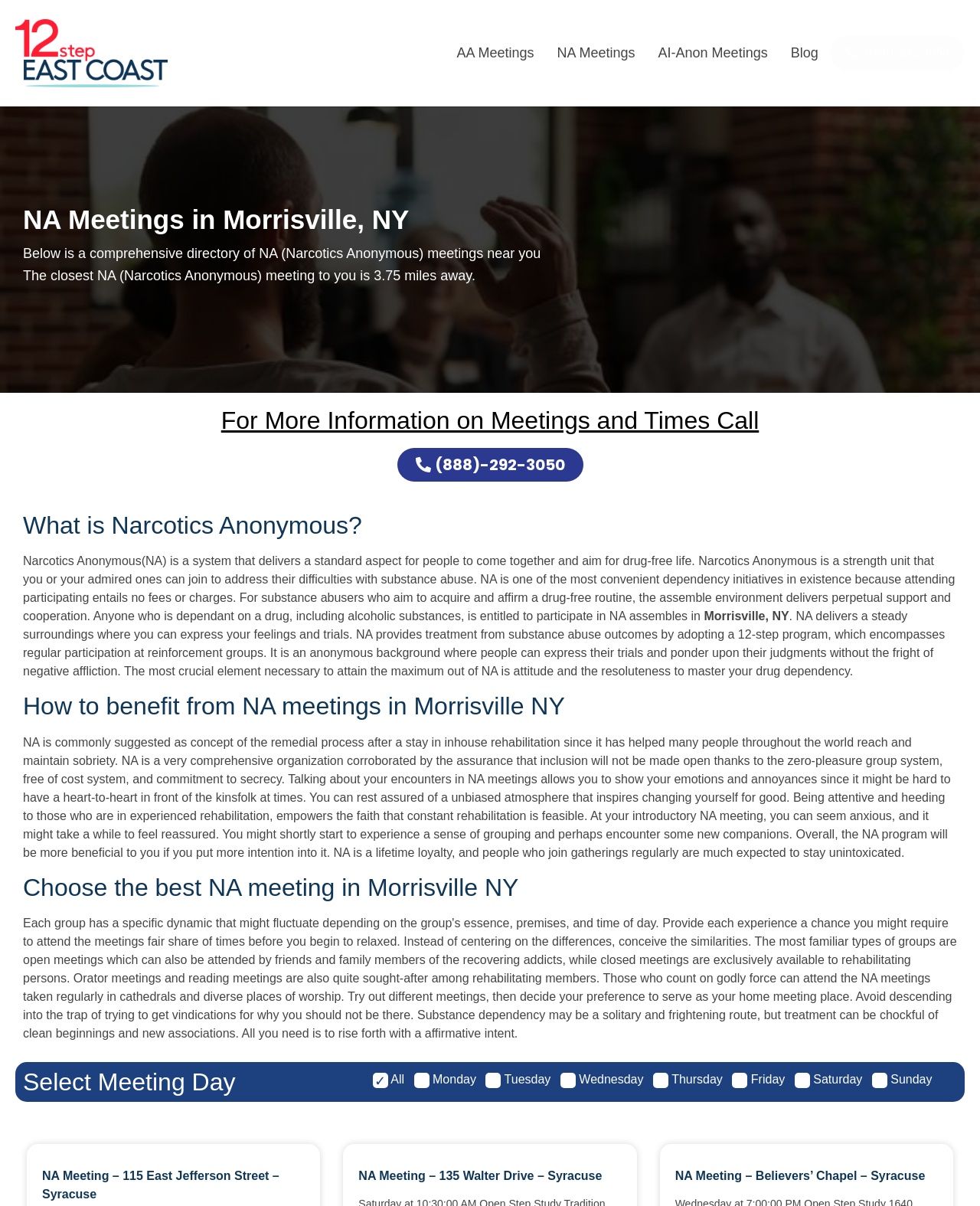Please specify the bounding box coordinates of the clickable section necessary to execute the following command: "View NA Meeting – 115 East Jefferson Street – Syracuse".

[0.043, 0.969, 0.285, 0.995]